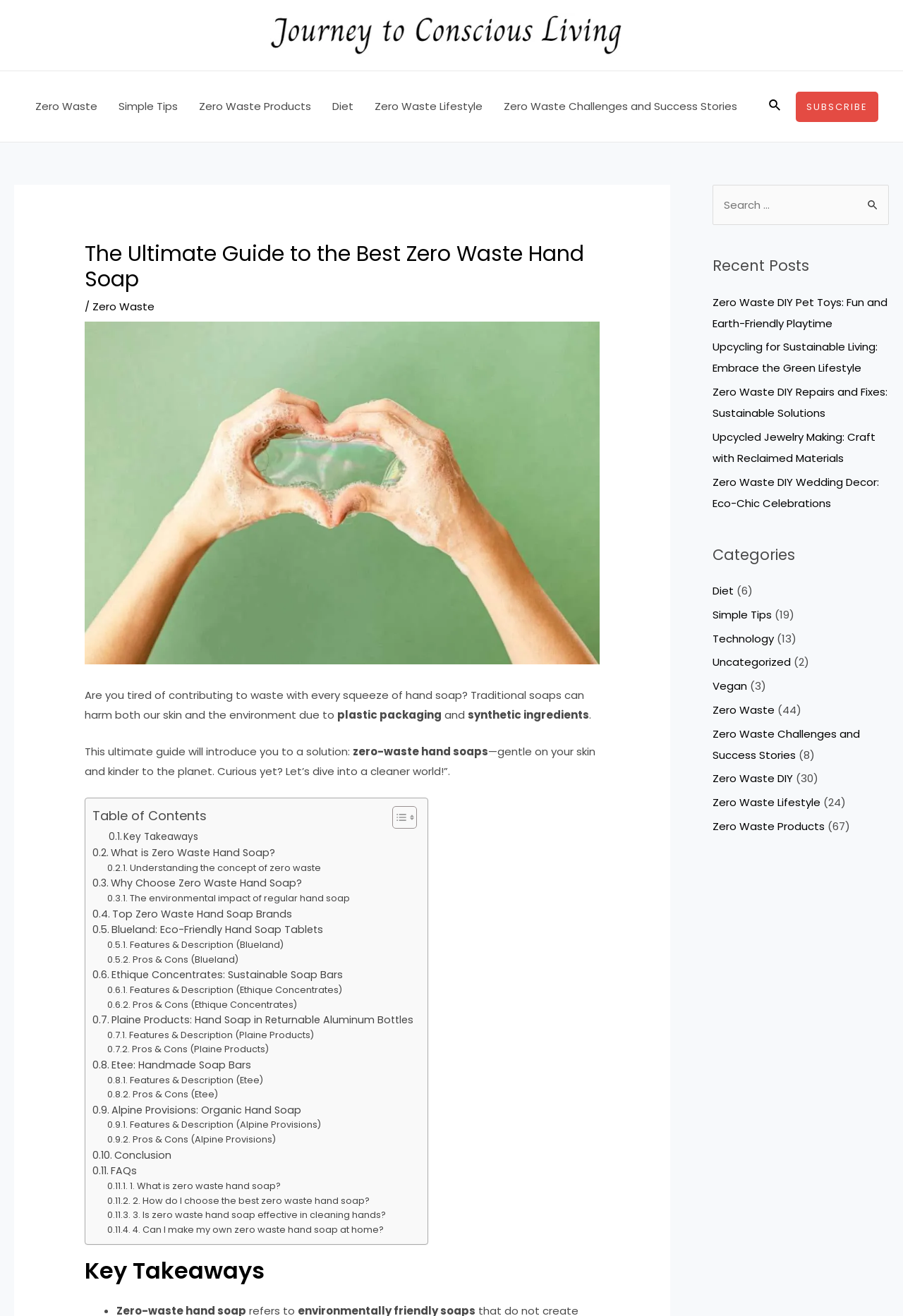Please answer the following question using a single word or phrase: 
How many zero waste hand soap brands are mentioned on this webpage?

5